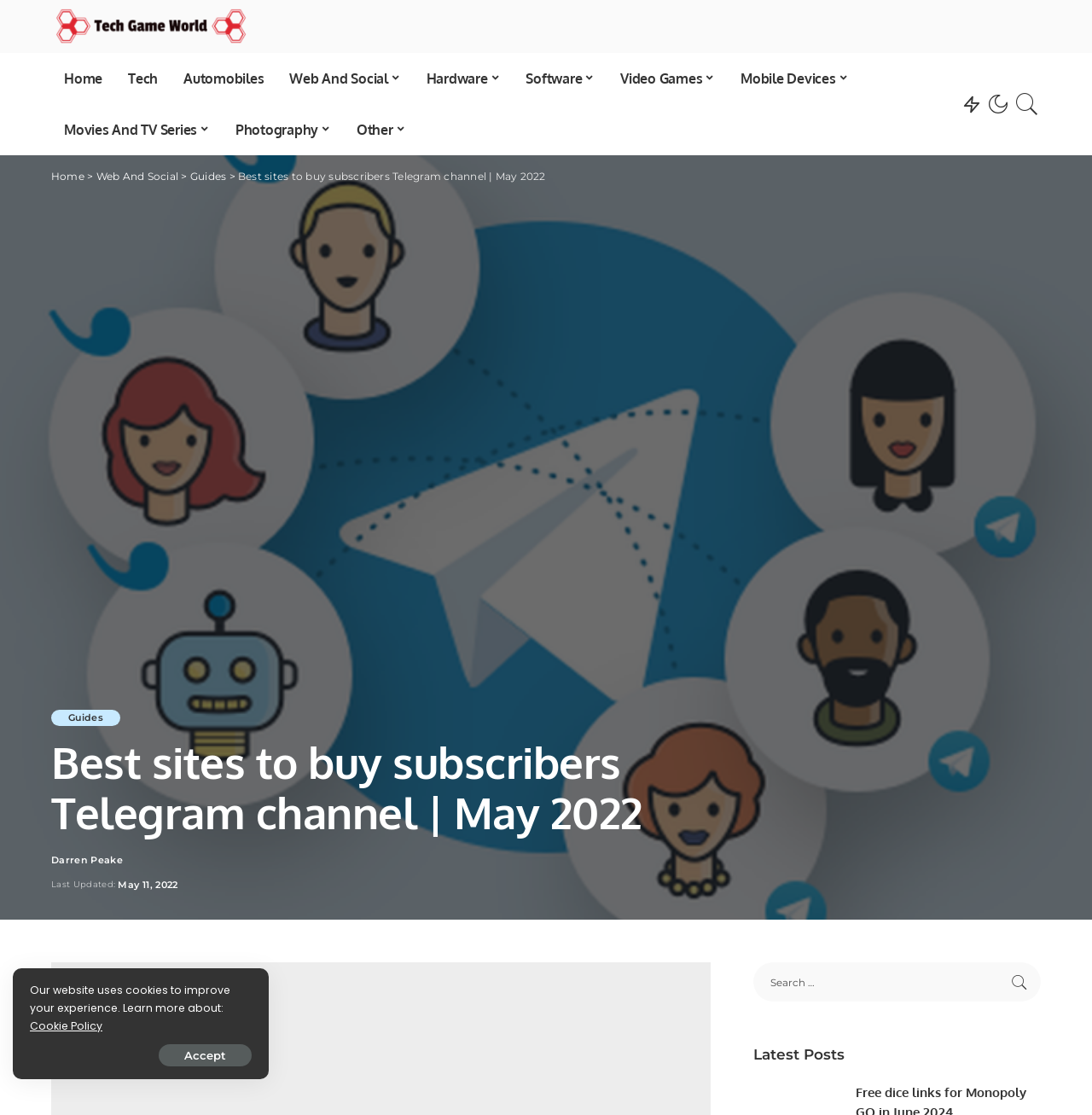Indicate the bounding box coordinates of the clickable region to achieve the following instruction: "Click on the 'Home' link."

[0.047, 0.047, 0.105, 0.093]